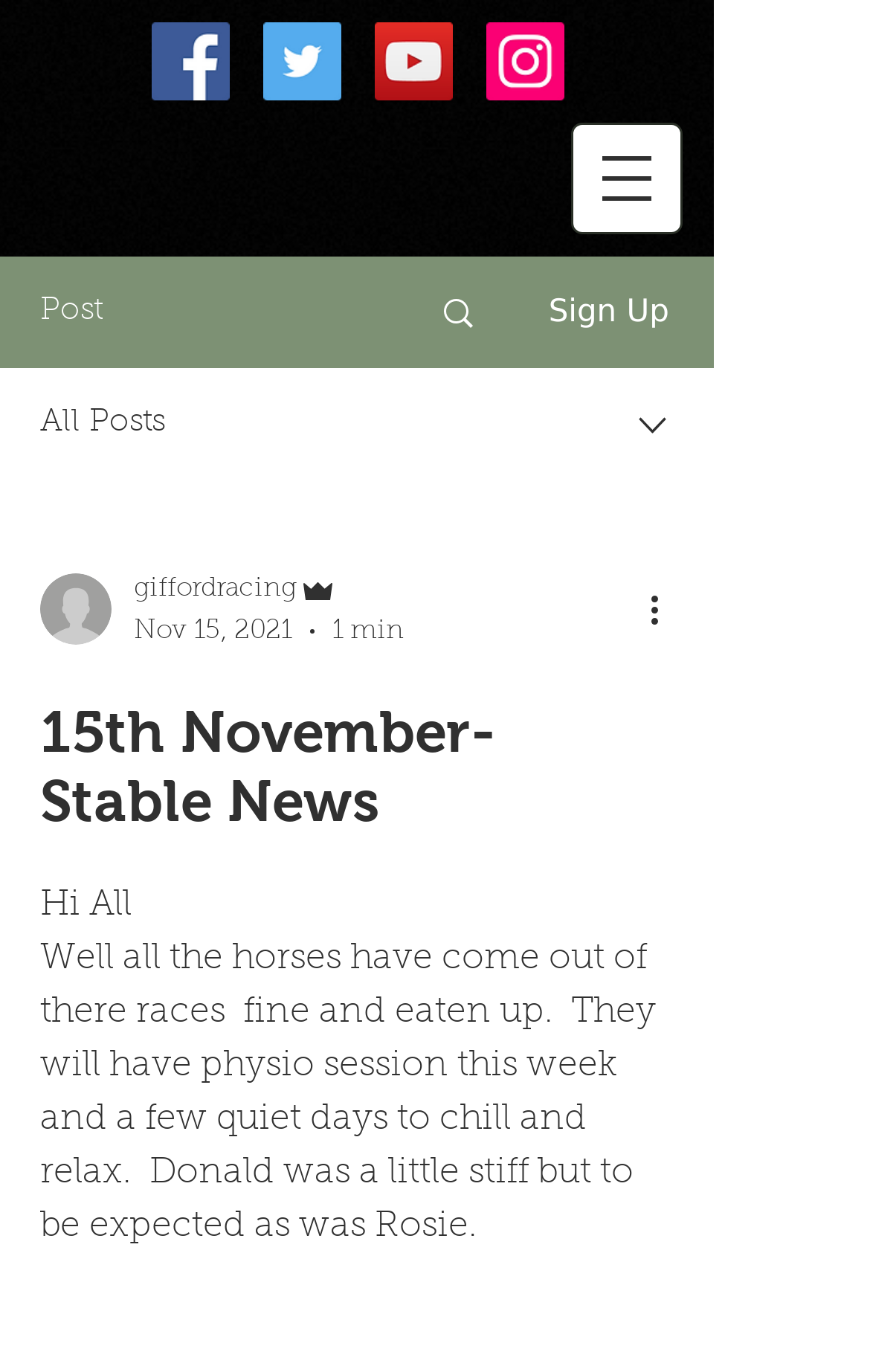Please find and report the bounding box coordinates of the element to click in order to perform the following action: "Visit Facebook page". The coordinates should be expressed as four float numbers between 0 and 1, in the format [left, top, right, bottom].

[0.174, 0.016, 0.264, 0.073]